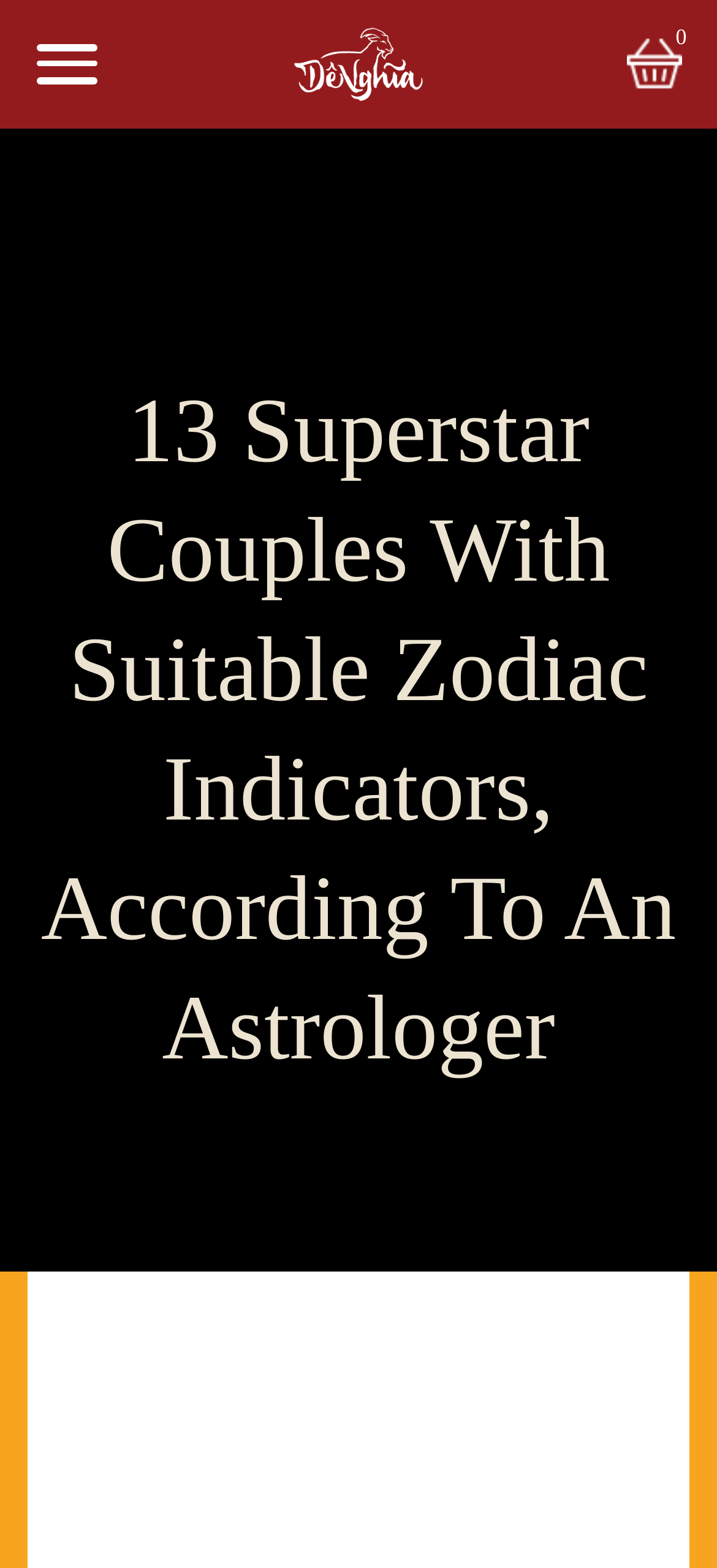From the screenshot, find the bounding box of the UI element matching this description: "Daily". Supply the bounding box coordinates in the form [left, top, right, bottom], each a float between 0 and 1.

None